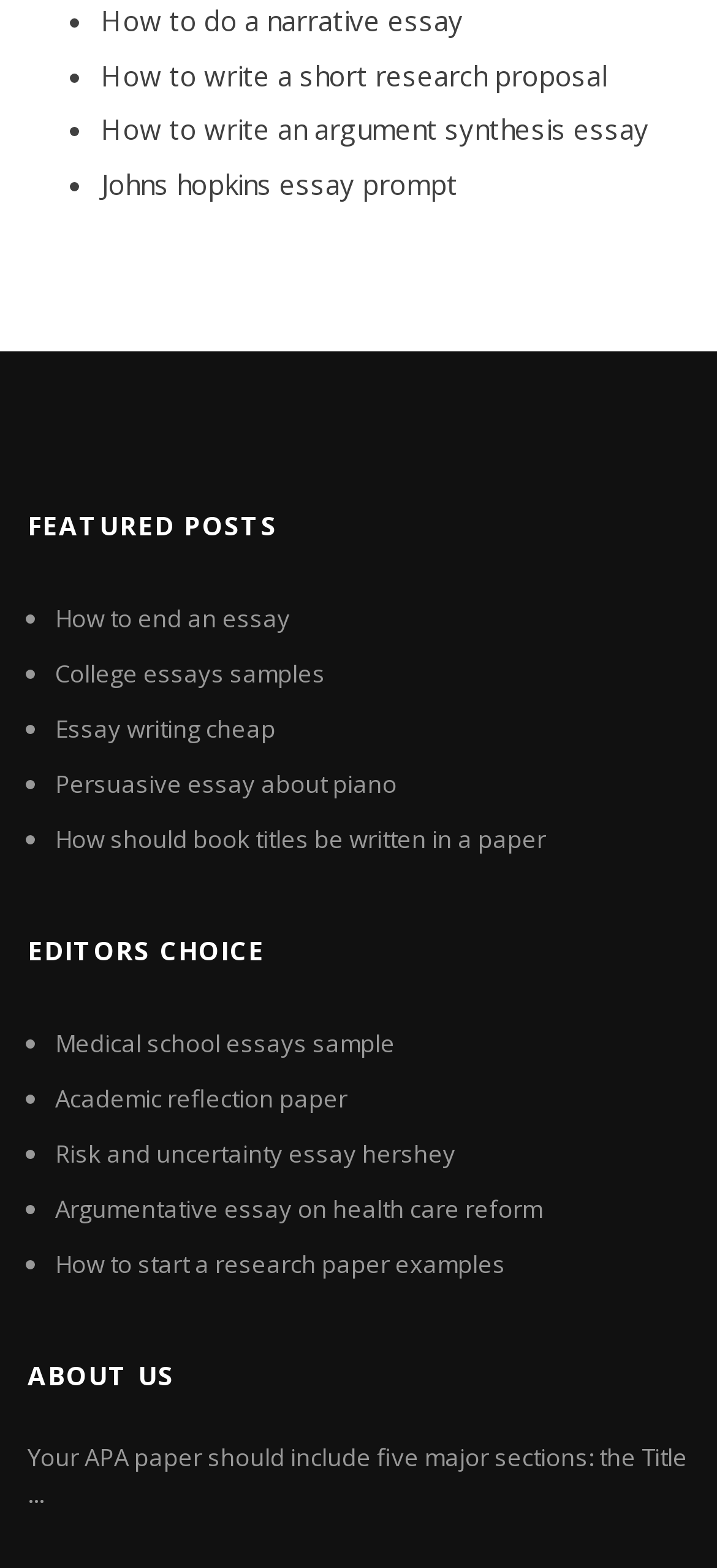Using the provided element description "Academic reflection paper", determine the bounding box coordinates of the UI element.

[0.077, 0.69, 0.485, 0.712]